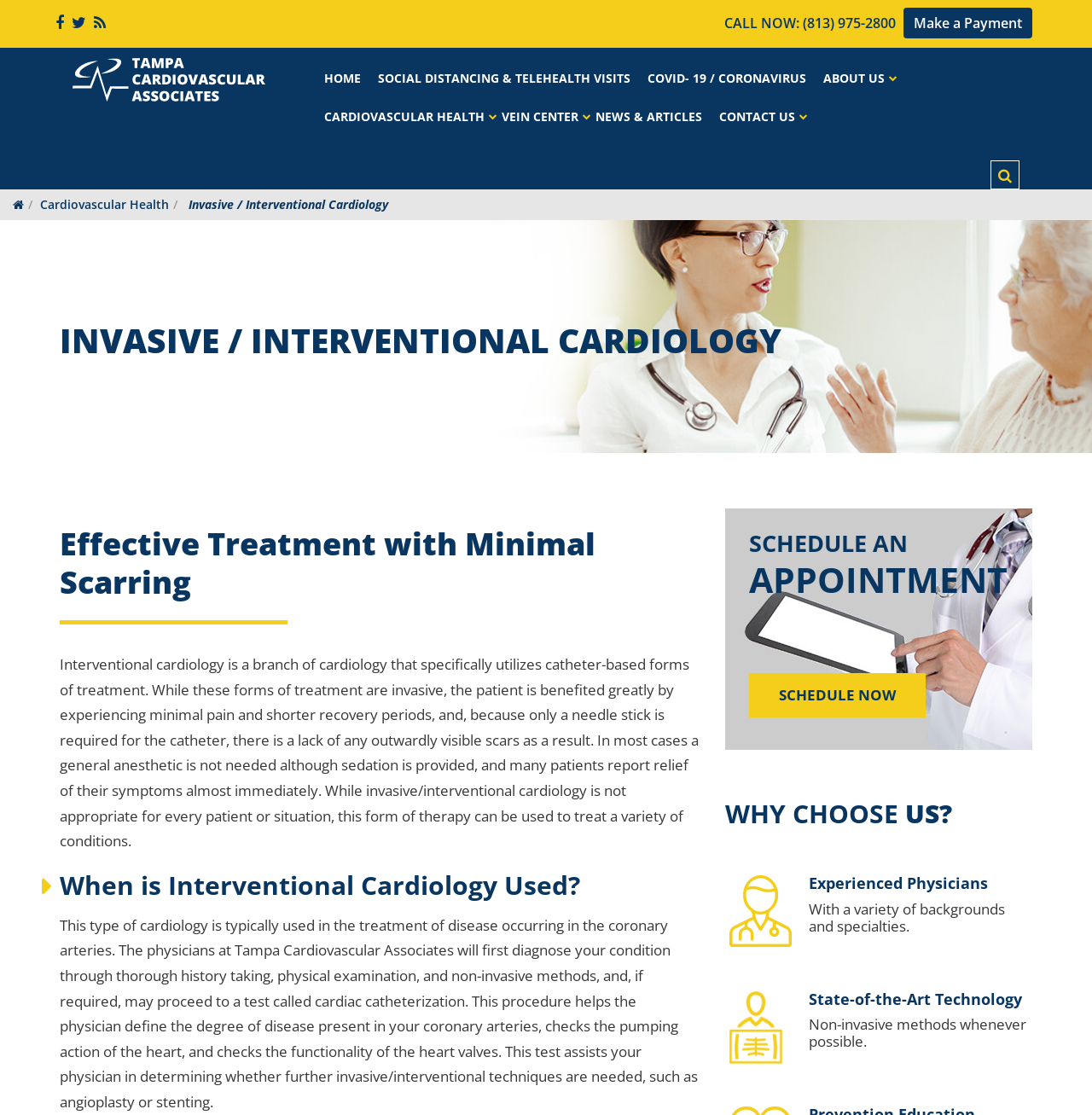What is the benefit of interventional cardiology?
Based on the visual, give a brief answer using one word or a short phrase.

Minimal pain and shorter recovery periods